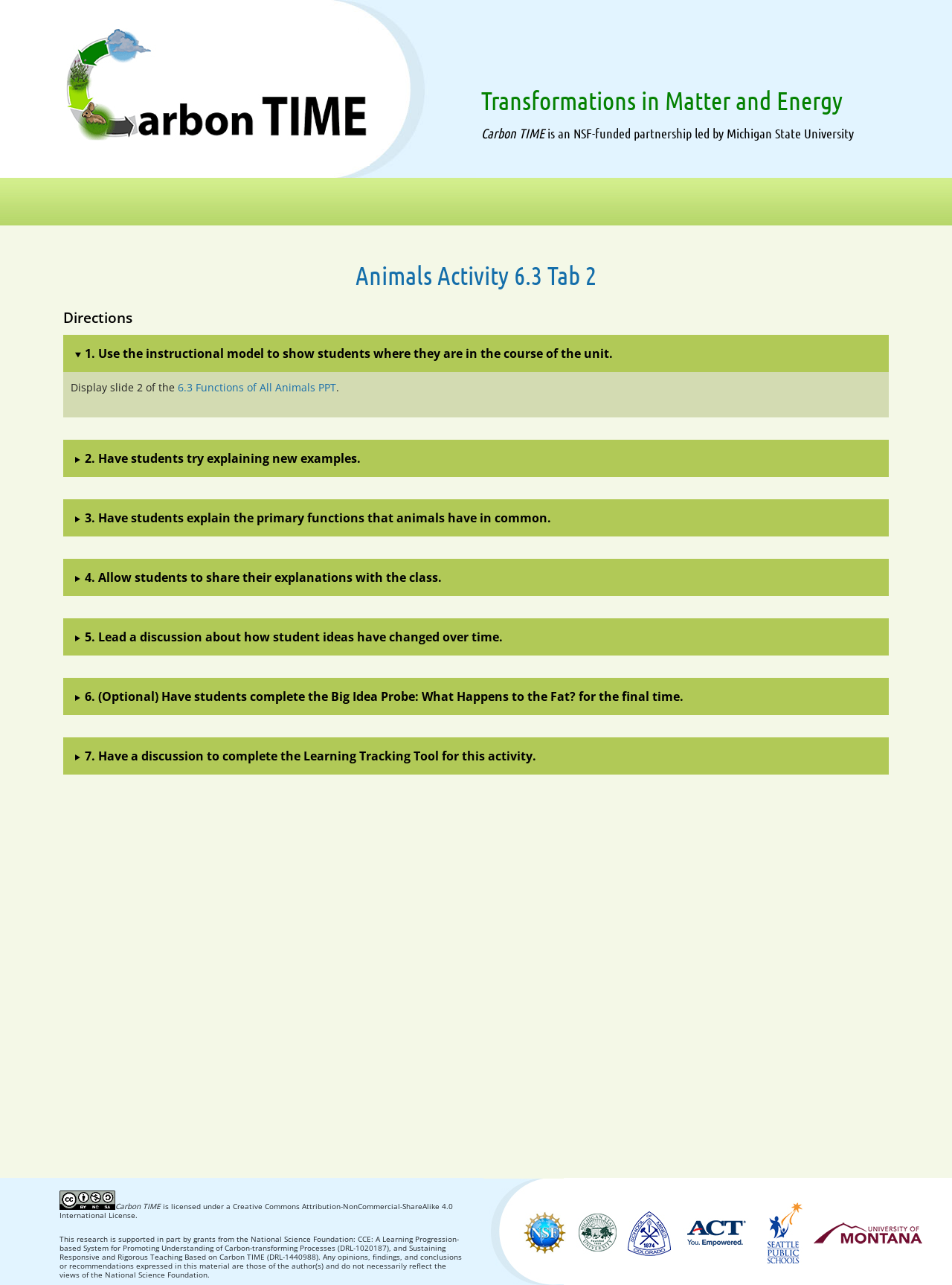Identify the bounding box coordinates of the section that should be clicked to achieve the task described: "Click the '2. Have students try explaining new examples.' button".

[0.066, 0.342, 0.934, 0.371]